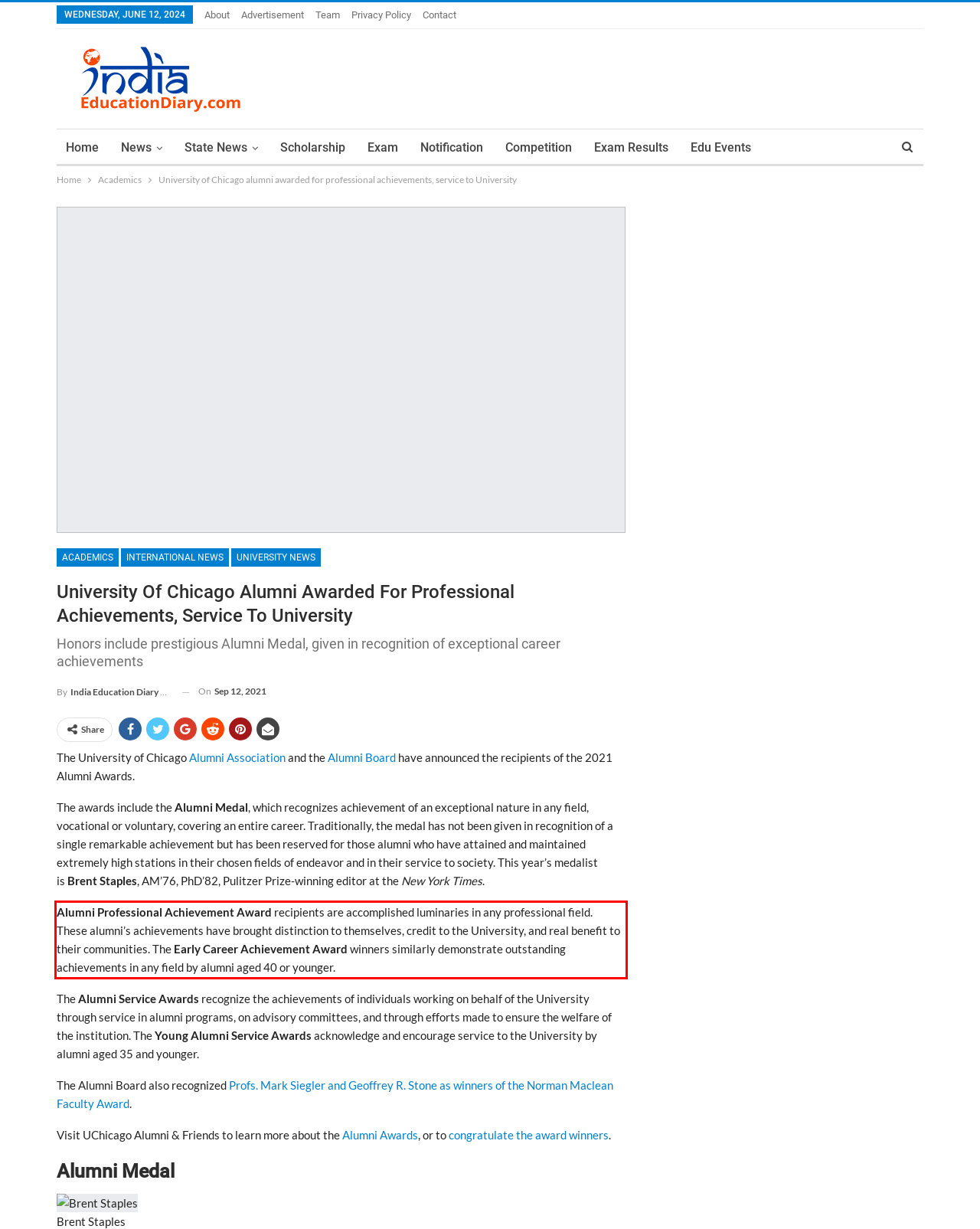Please examine the screenshot of the webpage and read the text present within the red rectangle bounding box.

Alumni Professional Achievement Award recipients are accomplished luminaries in any professional field. These alumni’s achievements have brought distinction to themselves, credit to the University, and real benefit to their communities. The Early Career Achievement Award winners similarly demonstrate outstanding achievements in any field by alumni aged 40 or younger.